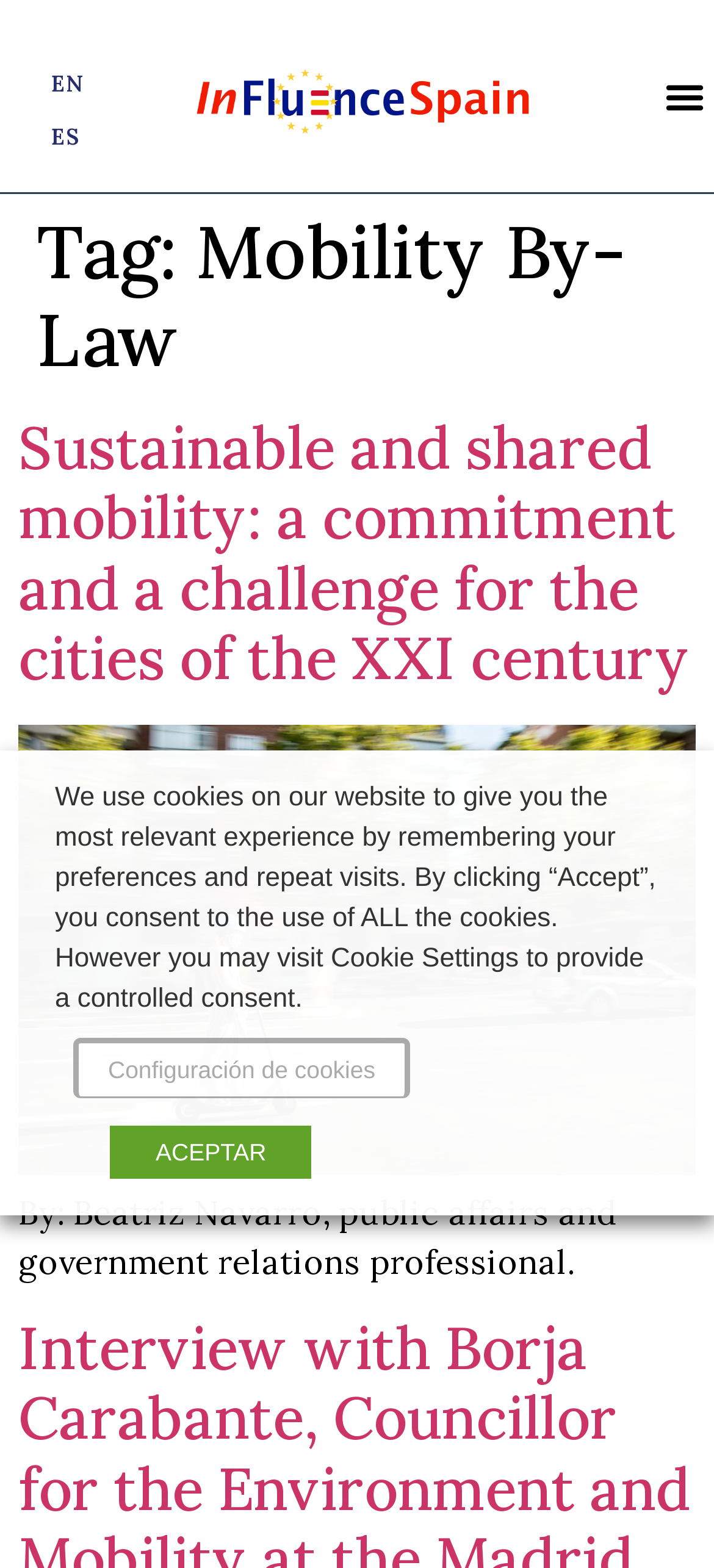Find the main header of the webpage and produce its text content.

Tag: Mobility By-Law